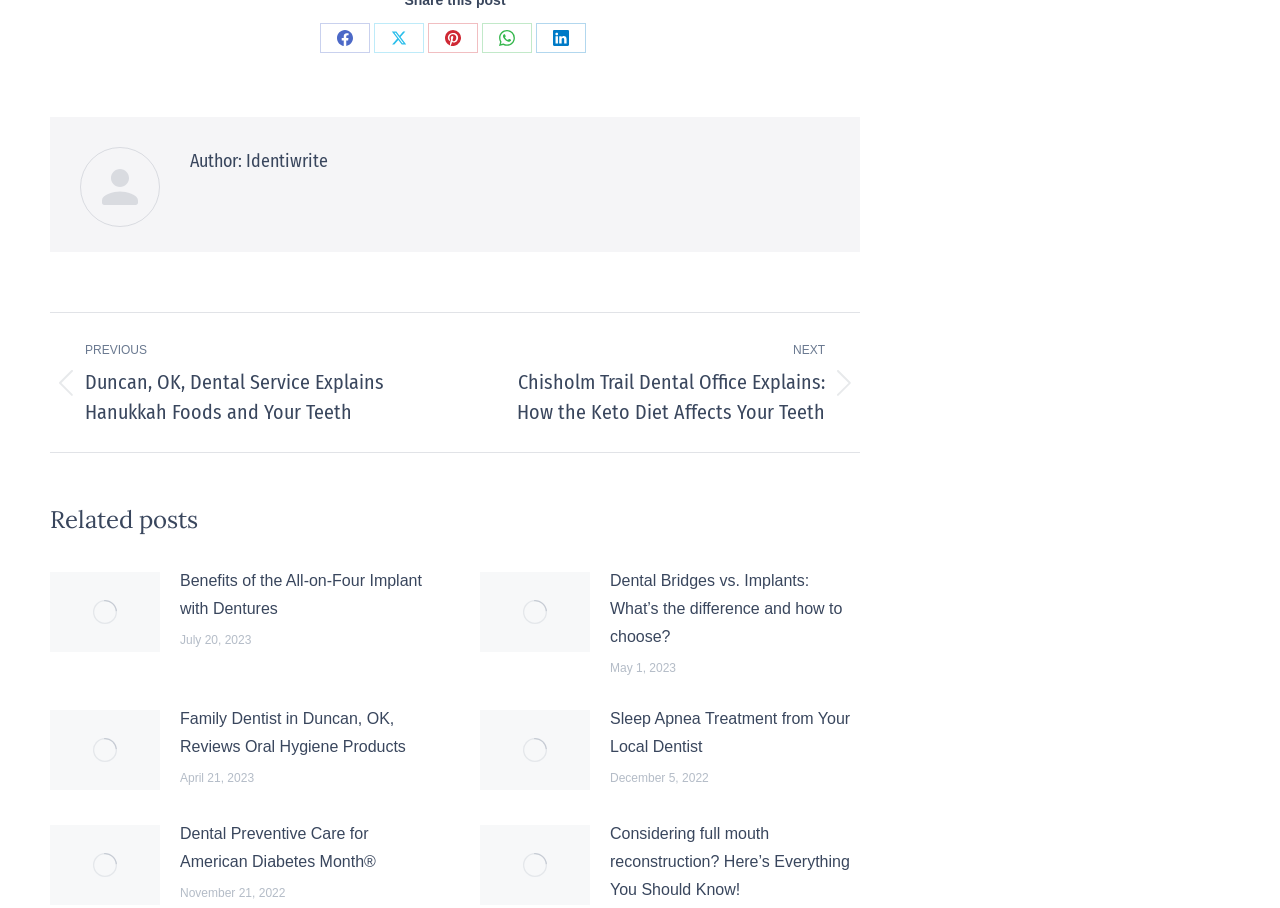Answer this question using a single word or a brief phrase:
What is the topic of the previous post?

Hanukkah Foods and Your Teeth